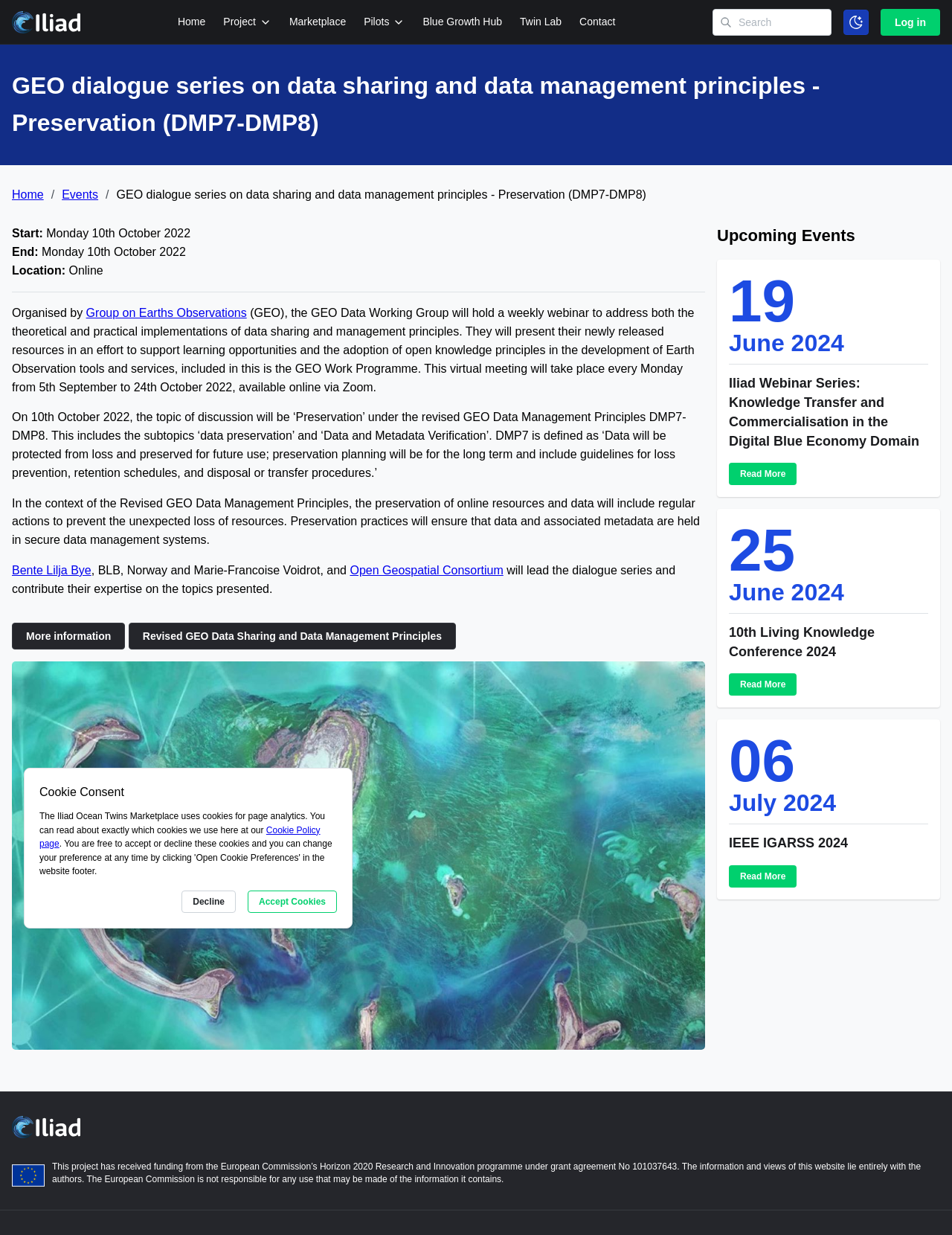Using the information in the image, give a detailed answer to the following question: What is the name of the project that has received funding from the European Commission’s Horizon 2020 Research and Innovation programme?

The project that has received funding from the European Commission’s Horizon 2020 Research and Innovation programme under grant agreement No 101037643 is the Iliad Ocean Twins Marketplace, as mentioned in the webpage footer.